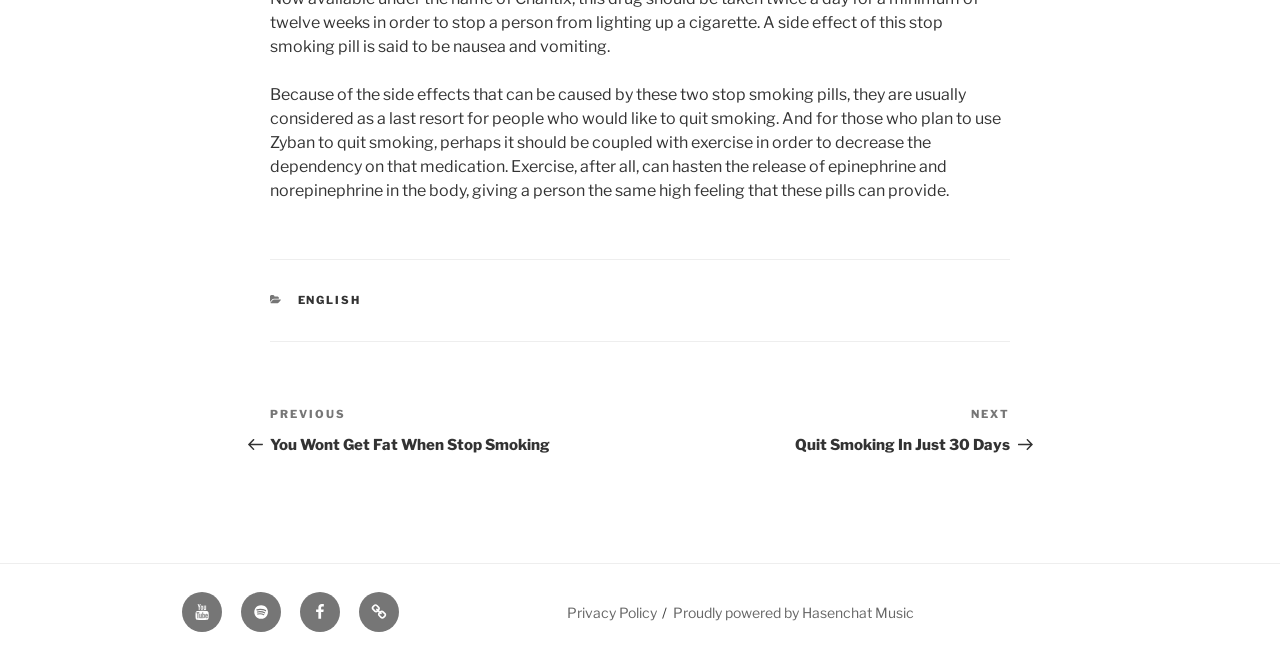Identify the bounding box coordinates for the UI element described by the following text: "Privacy Policy". Provide the coordinates as four float numbers between 0 and 1, in the format [left, top, right, bottom].

[0.443, 0.914, 0.513, 0.939]